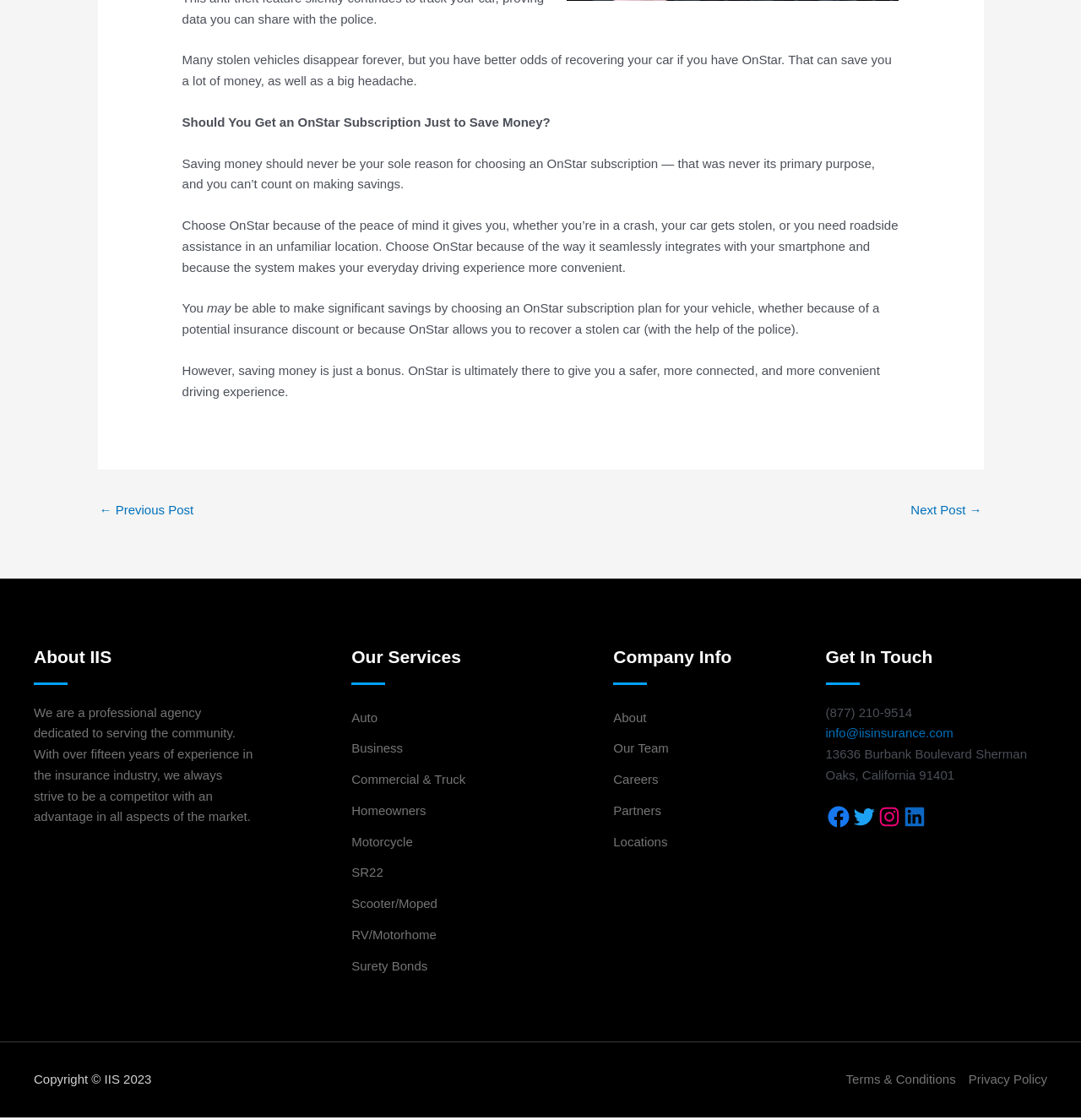Determine the bounding box for the UI element that matches this description: "Homeowners".

[0.325, 0.717, 0.394, 0.73]